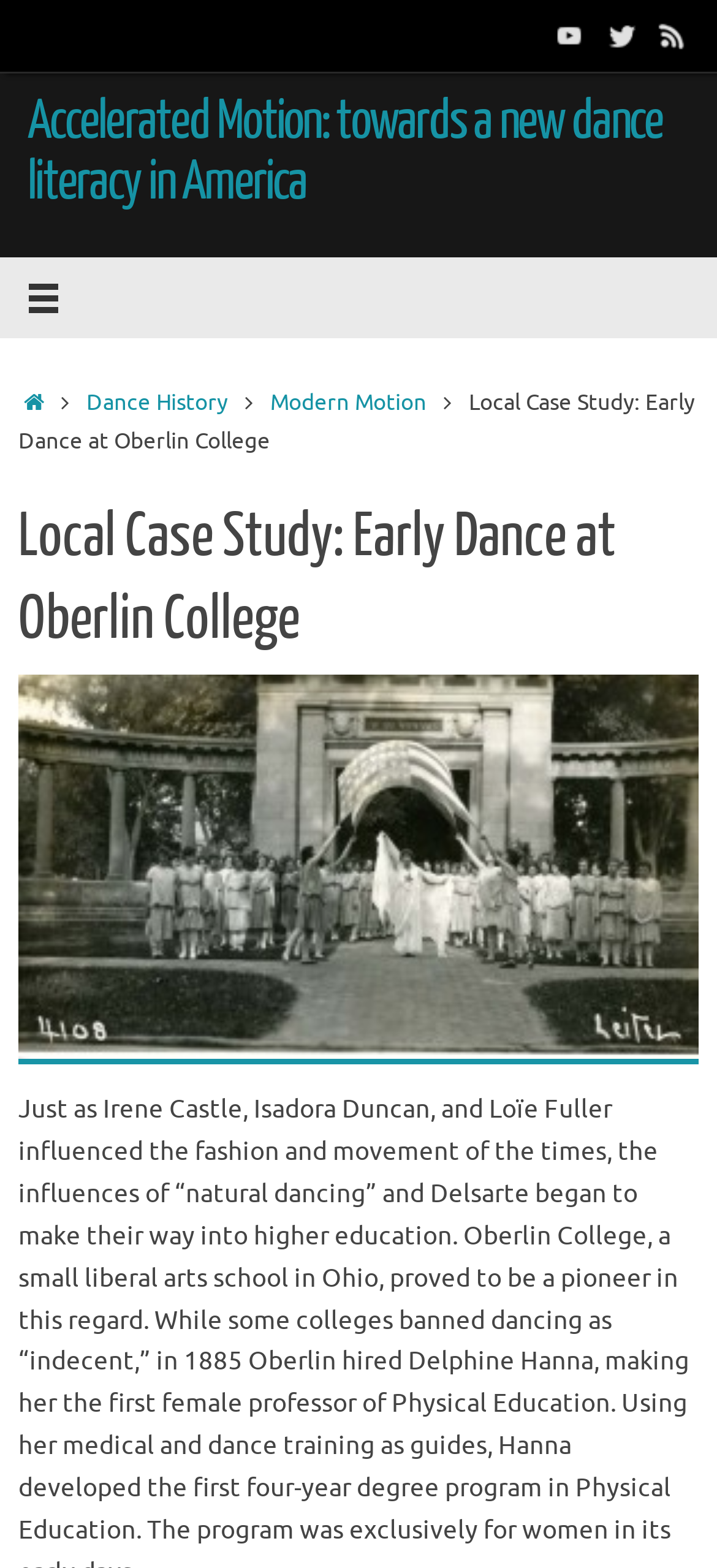From the given element description: "Modern Motion", find the bounding box for the UI element. Provide the coordinates as four float numbers between 0 and 1, in the order [left, top, right, bottom].

[0.377, 0.247, 0.595, 0.266]